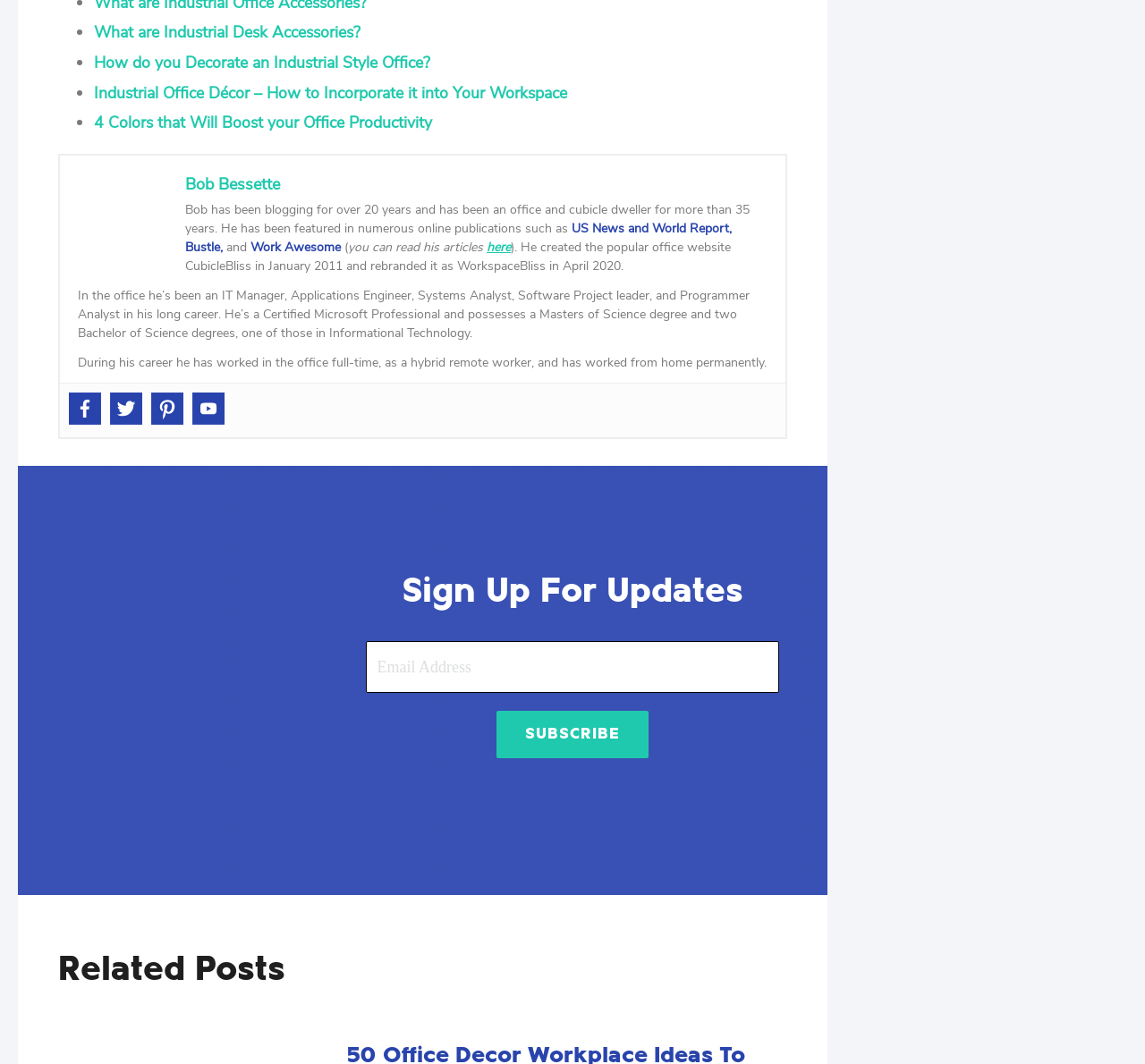Pinpoint the bounding box coordinates of the element to be clicked to execute the instruction: "Follow WorkspaceBliss on Facebook".

[0.06, 0.369, 0.088, 0.399]